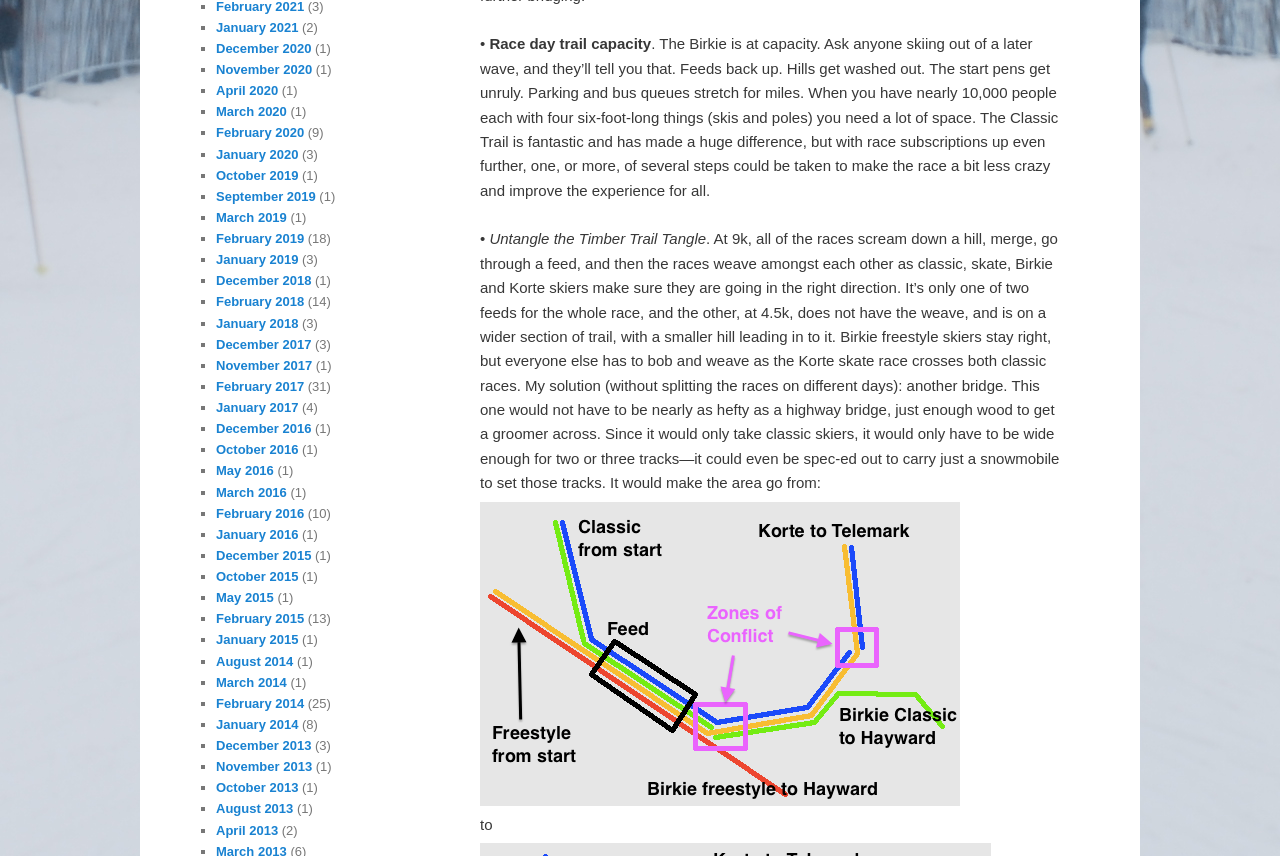Please indicate the bounding box coordinates for the clickable area to complete the following task: "View the image". The coordinates should be specified as four float numbers between 0 and 1, i.e., [left, top, right, bottom].

[0.375, 0.586, 0.75, 0.941]